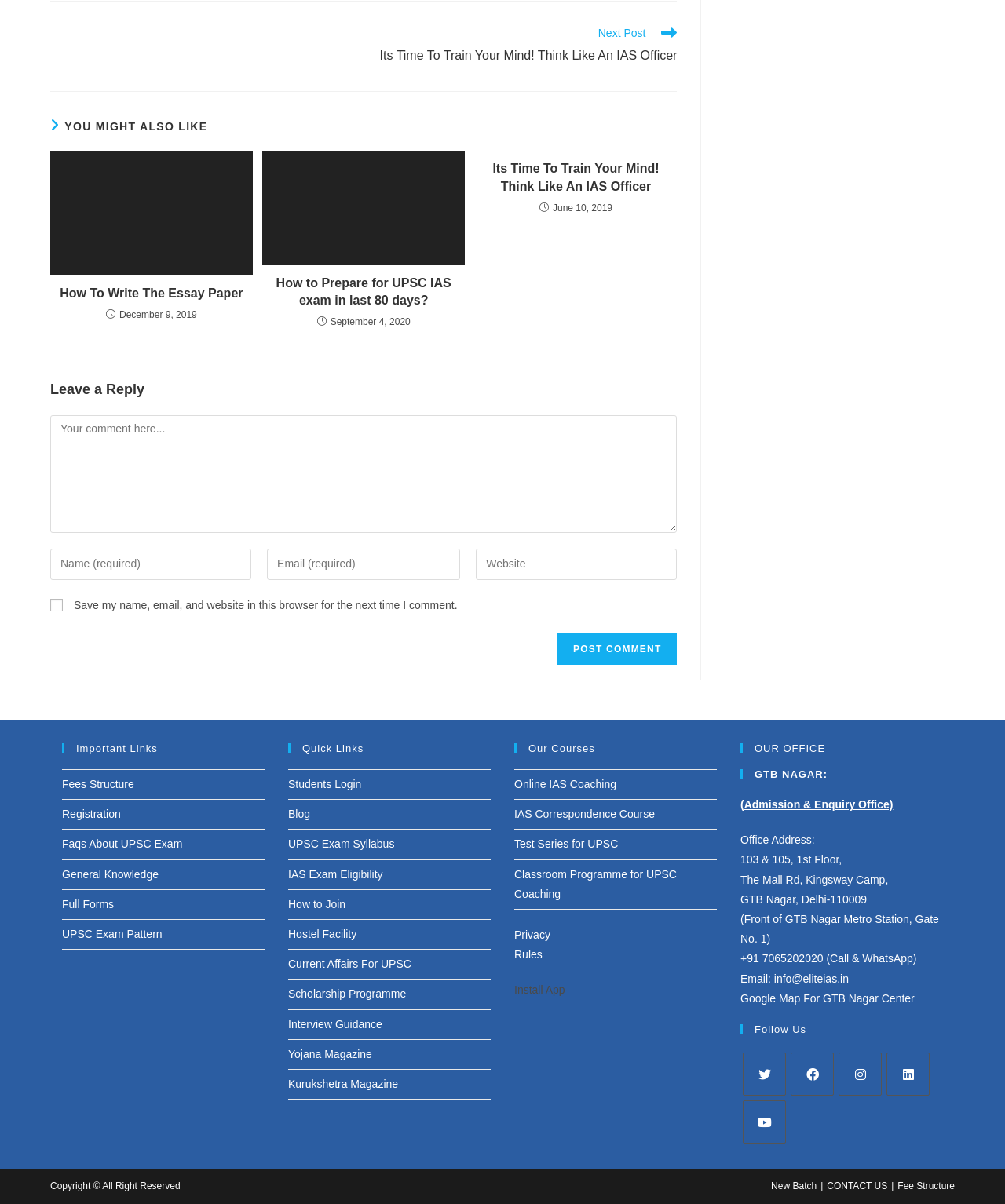Please answer the following question using a single word or phrase: 
How many courses are listed under 'Our Courses'?

5